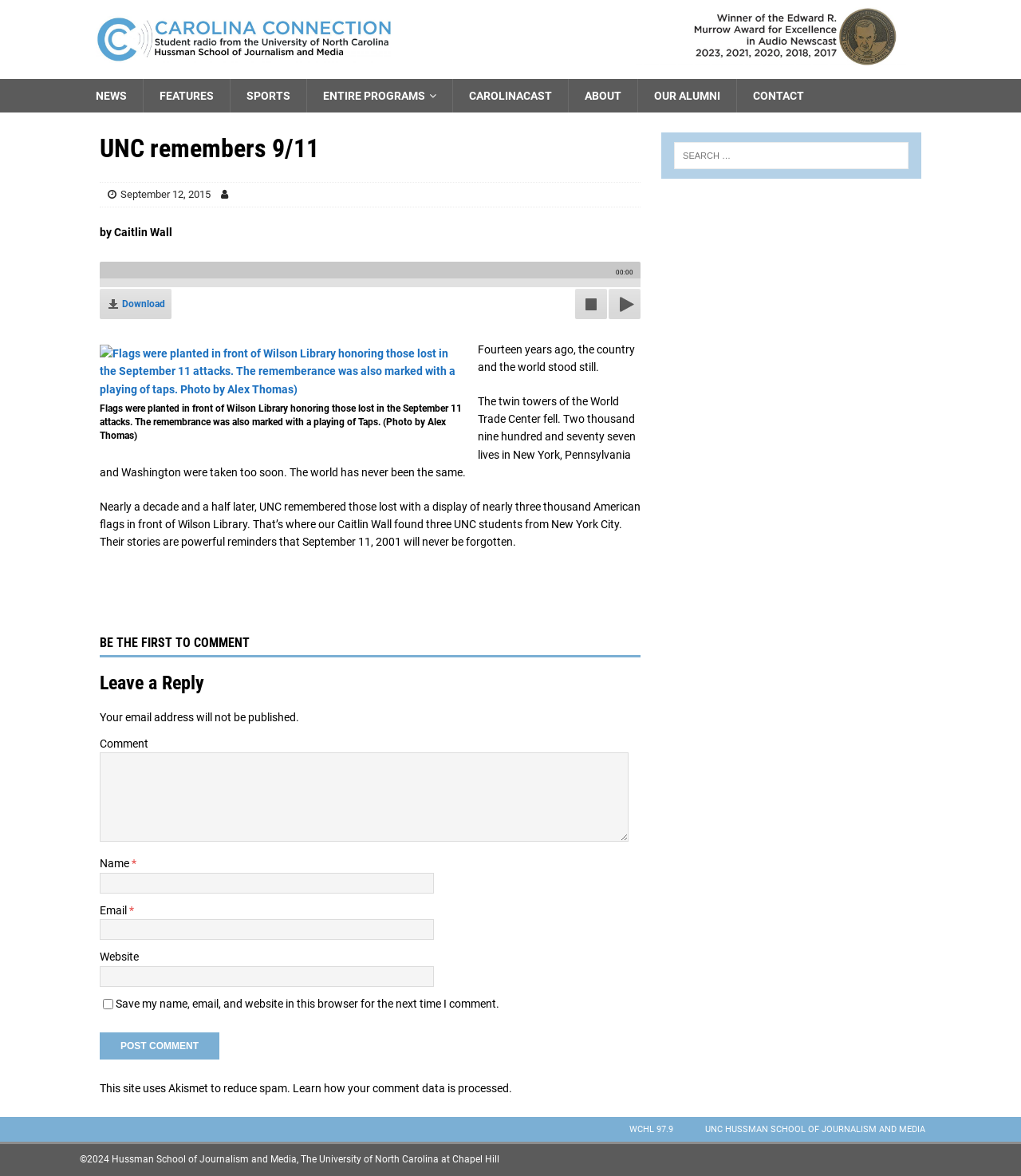Give a complete and precise description of the webpage's appearance.

This webpage is about UNC students who grew up in New York City and their experiences on 9/11. At the top, there is a header with a link to "Carolina Connection" accompanied by an image. Below this, there is a navigation menu with links to "NEWS", "FEATURES", "SPORTS", "ENTIRE PROGRAMS", "CAROLINACAST", "ABOUT", "OUR ALUMNI", and "CONTACT".

The main content of the page is an article with a heading "UNC remembers 9/11" and a subheading "September 12, 2015". The article is written by Caitlin Wall and has a link to download the content. There is a figure with an image of flags planted in front of Wilson Library, honoring those lost in the 9/11 attacks, accompanied by a caption.

The article itself is a reflection on the 14th anniversary of 9/11, remembering the lives lost in the tragedy. It then shifts focus to three UNC students from New York City, sharing their powerful stories and experiences.

Below the article, there is a section for comments, with a heading "BE THE FIRST TO COMMENT" and a form to leave a reply. The form includes fields for name, email, website, and a checkbox to save the user's information for future comments. There is also a button to post the comment.

On the right side of the page, there is a search box and a link to "WCHL 97.9" and "UNC Hussman School of Journalism and Media". At the very bottom of the page, there is a copyright notice for the Hussman School of Journalism and Media, University of North Carolina at Chapel Hill.